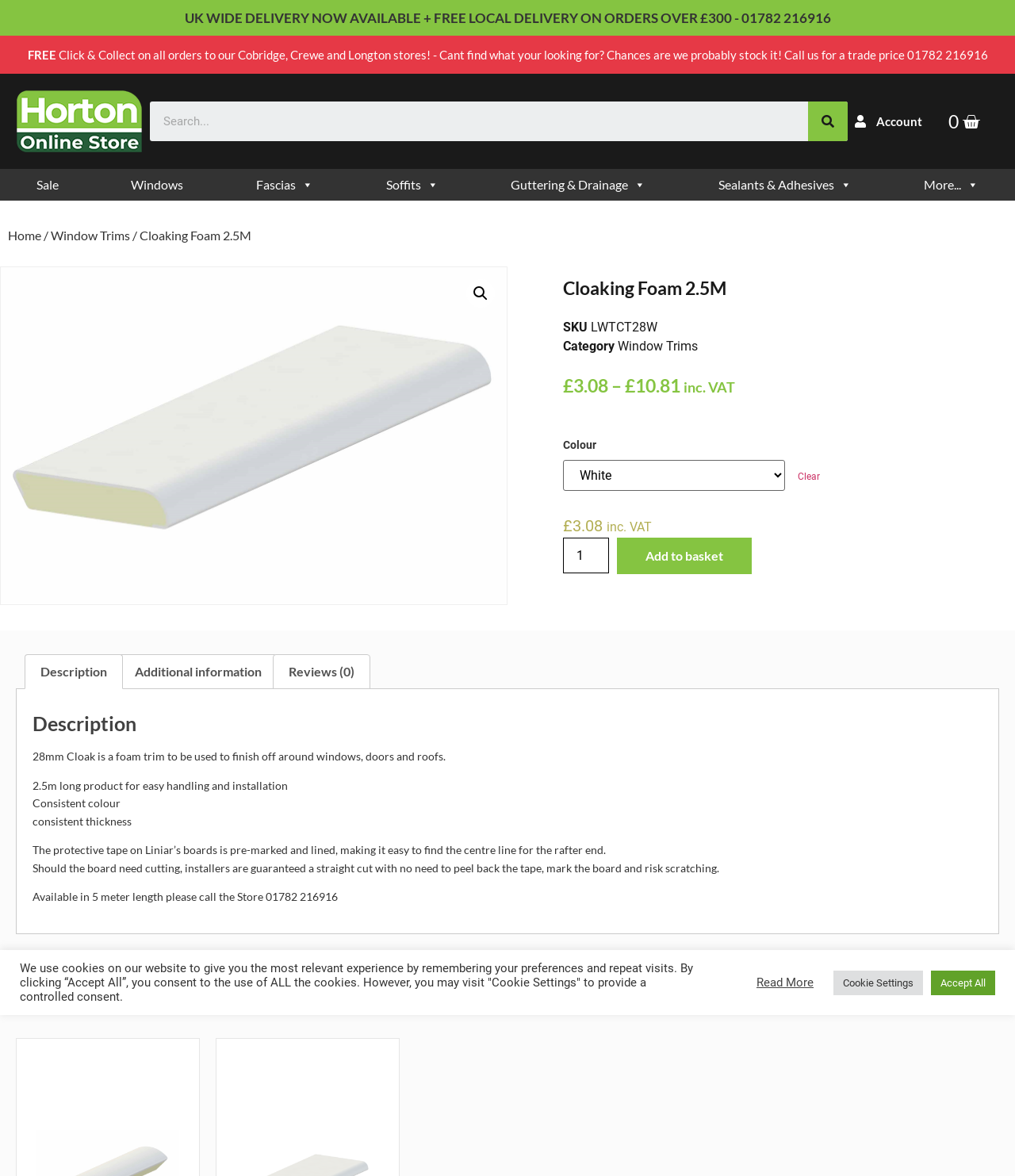What is the length of the product?
Please utilize the information in the image to give a detailed response to the question.

I found the product length by reading the product description which says '2.5m long product for easy handling and installation'.